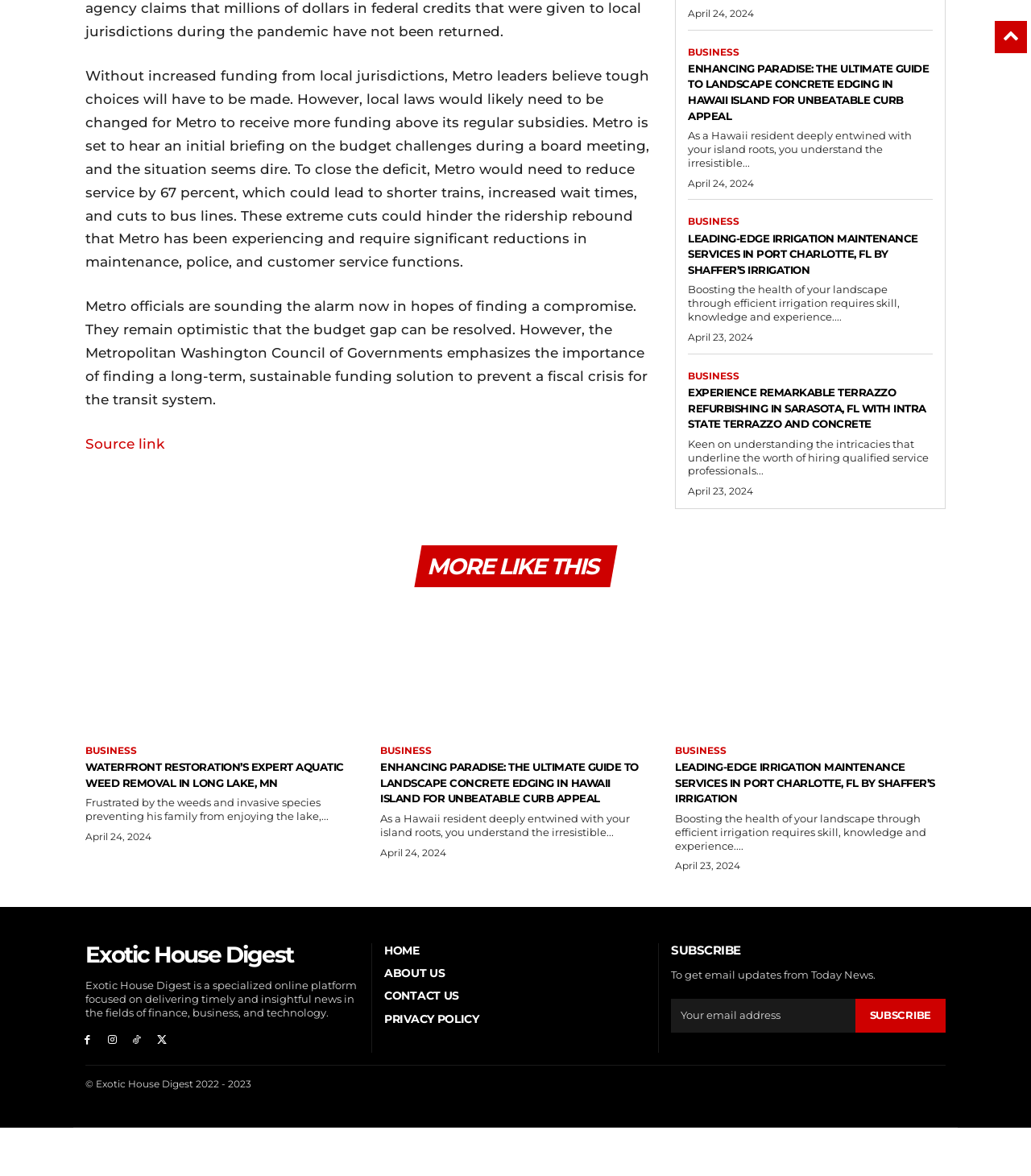Given the element description TikTok, specify the bounding box coordinates of the corresponding UI element in the format (top-left x, top-left y, bottom-right x, bottom-right y). All values must be between 0 and 1.

[0.125, 0.944, 0.141, 0.959]